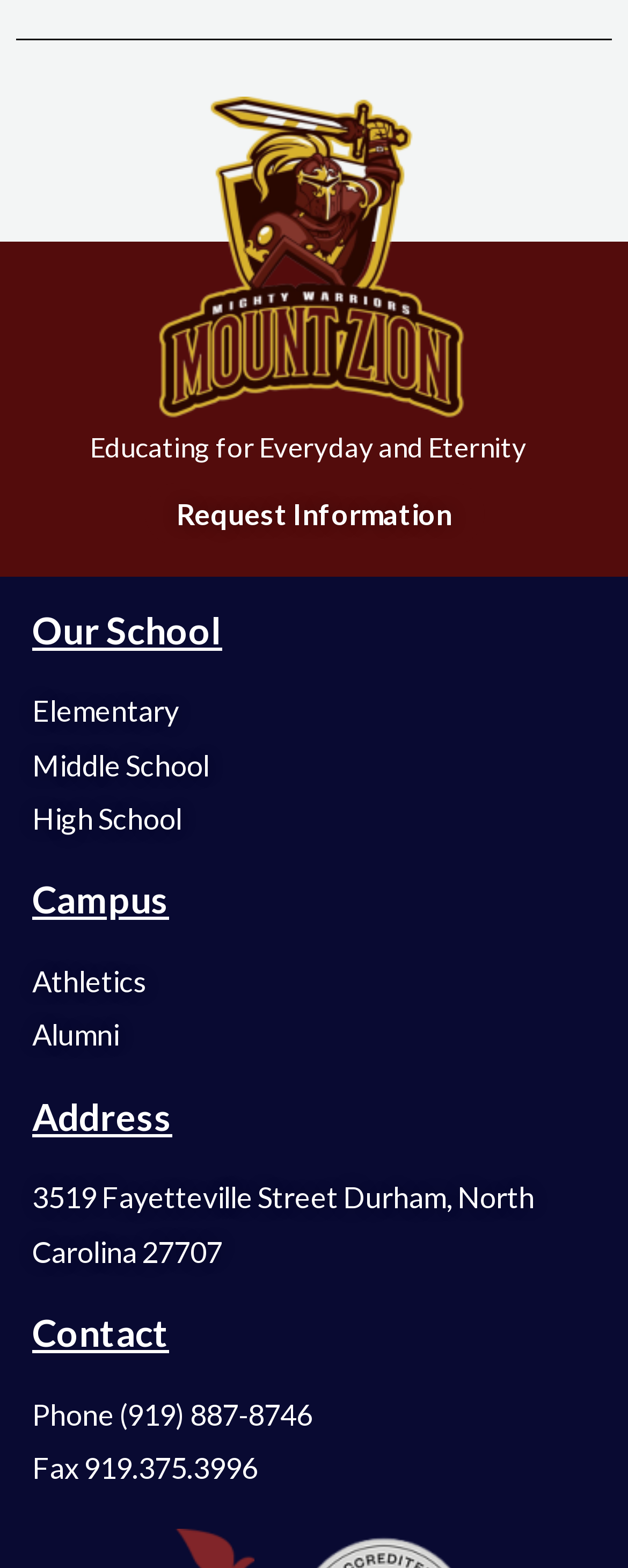Provide the bounding box coordinates of the HTML element this sentence describes: "Middle School". The bounding box coordinates consist of four float numbers between 0 and 1, i.e., [left, top, right, bottom].

[0.051, 0.471, 0.949, 0.506]